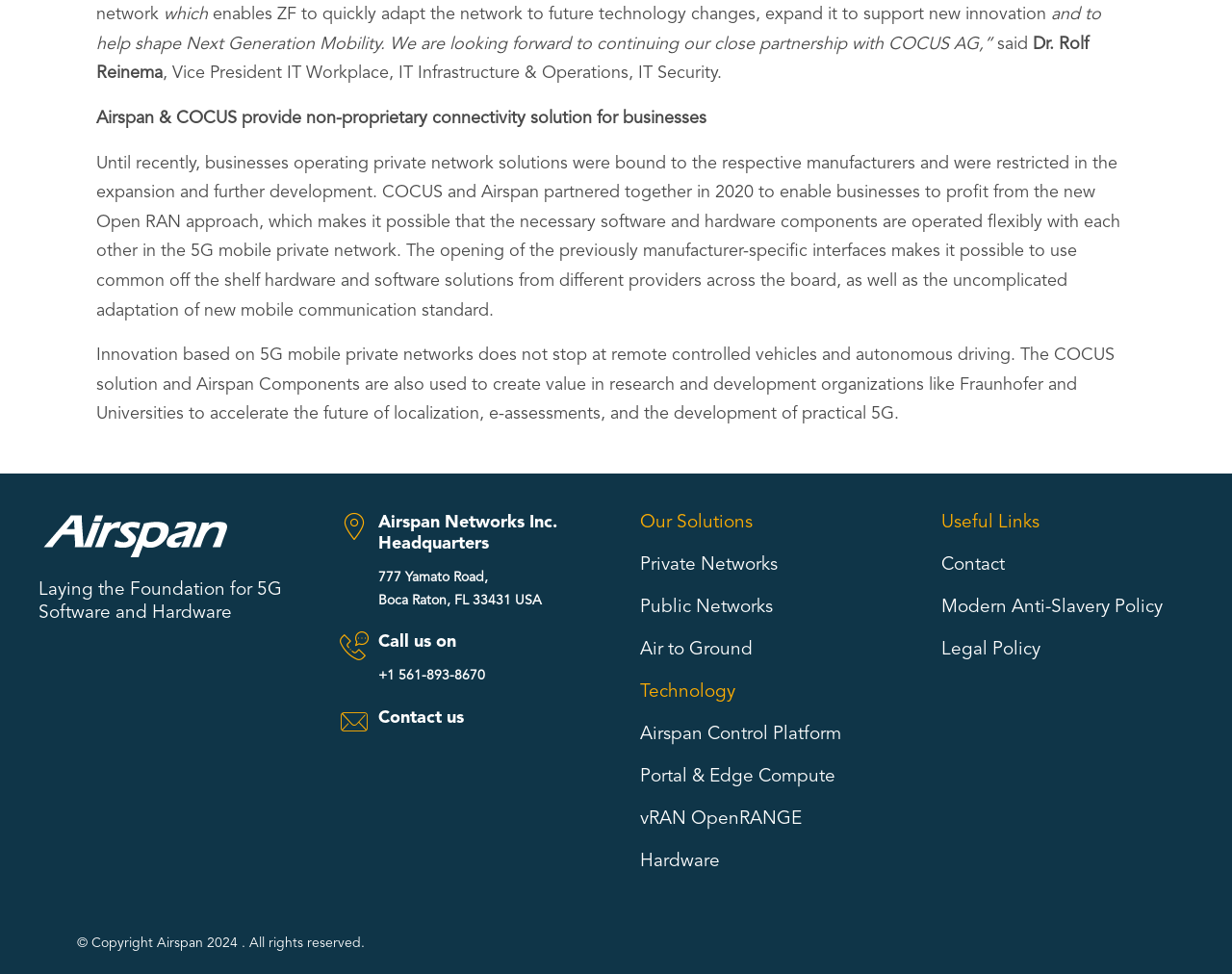Please identify the bounding box coordinates of the region to click in order to complete the task: "View Private Networks". The coordinates must be four float numbers between 0 and 1, specified as [left, top, right, bottom].

[0.52, 0.571, 0.631, 0.59]